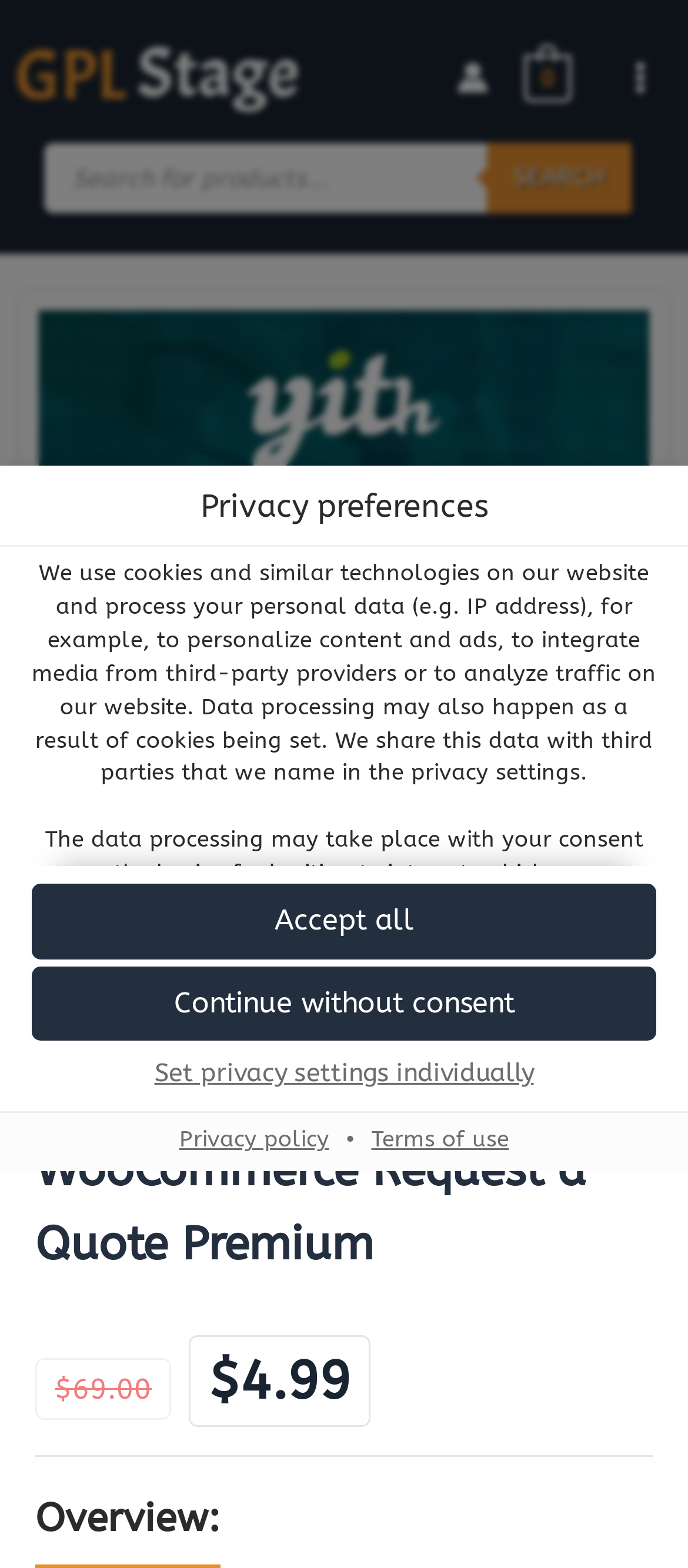What is the category of the 'Google Analytics' service?
Based on the visual content, answer with a single word or a brief phrase.

Statistics